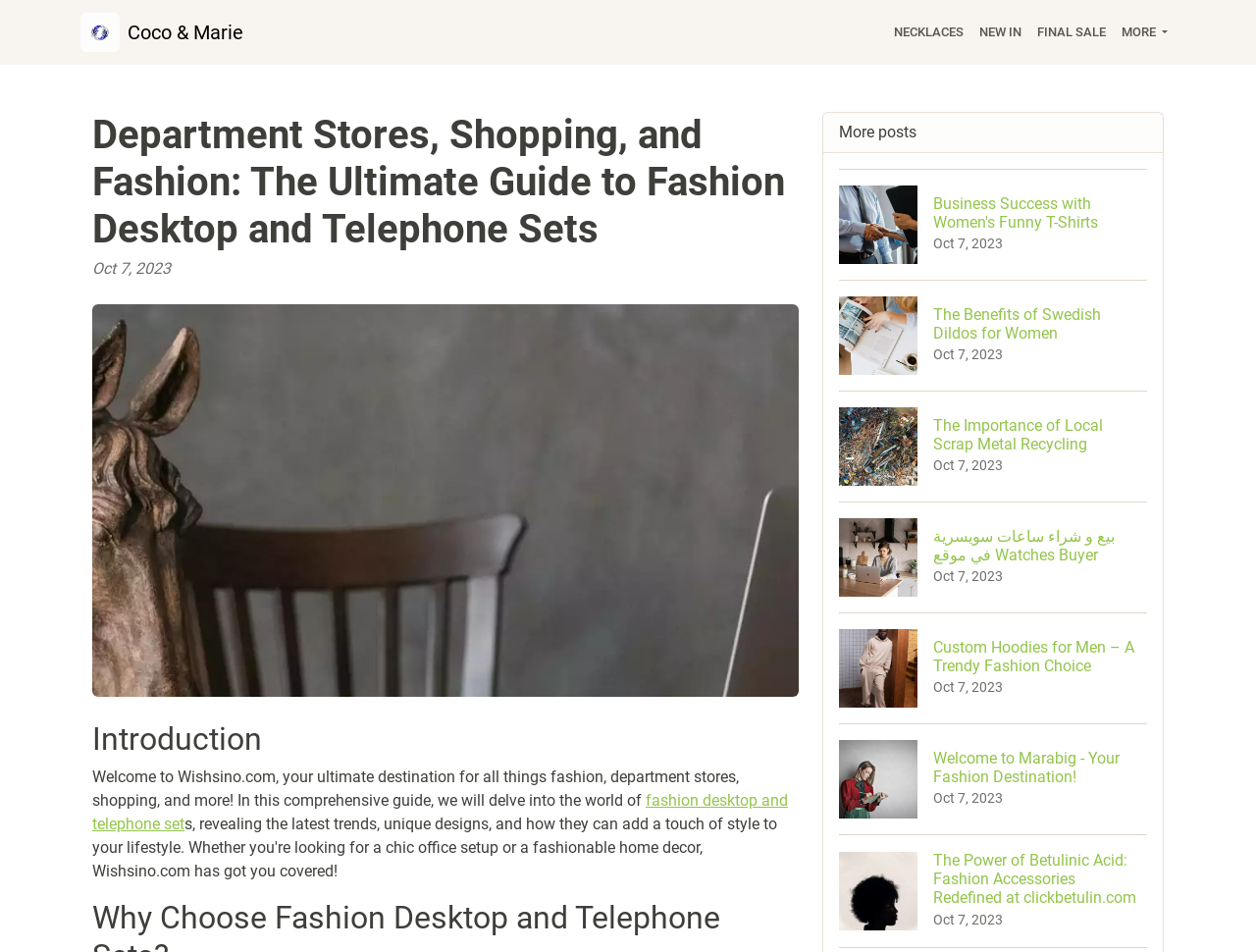Provide the bounding box coordinates of the section that needs to be clicked to accomplish the following instruction: "View more posts."

[0.886, 0.014, 0.936, 0.054]